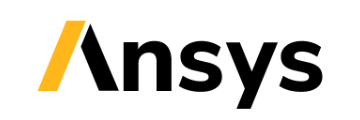Use one word or a short phrase to answer the question provided: 
What is ANSYS renowned for?

Comprehensive suite of engineering simulation tools